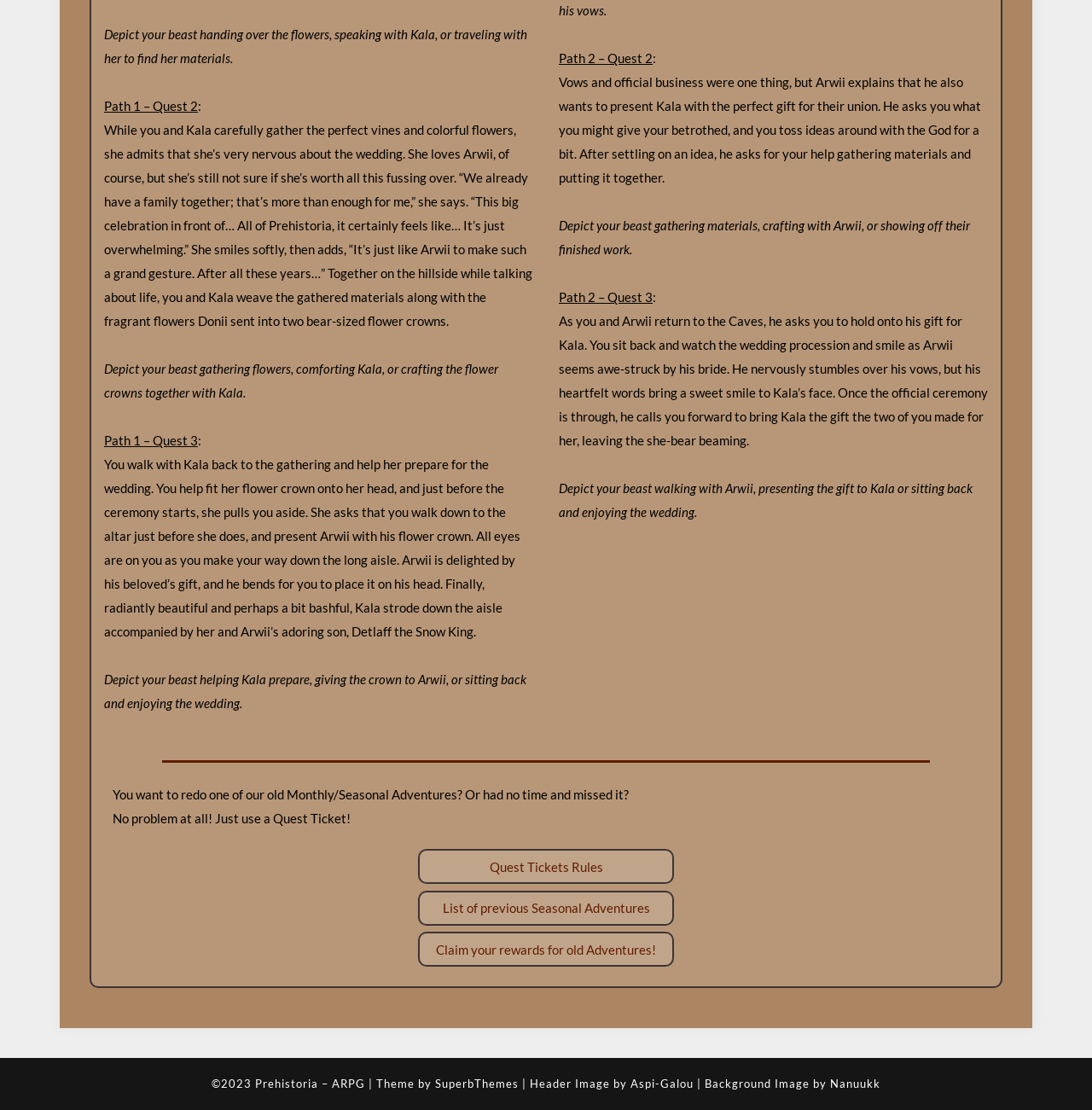Bounding box coordinates are specified in the format (top-left x, top-left y, bottom-right x, bottom-right y). All values are floating point numbers bounded between 0 and 1. Please provide the bounding box coordinate of the region this sentence describes: List of previous Seasonal Adventures

[0.405, 0.811, 0.595, 0.825]